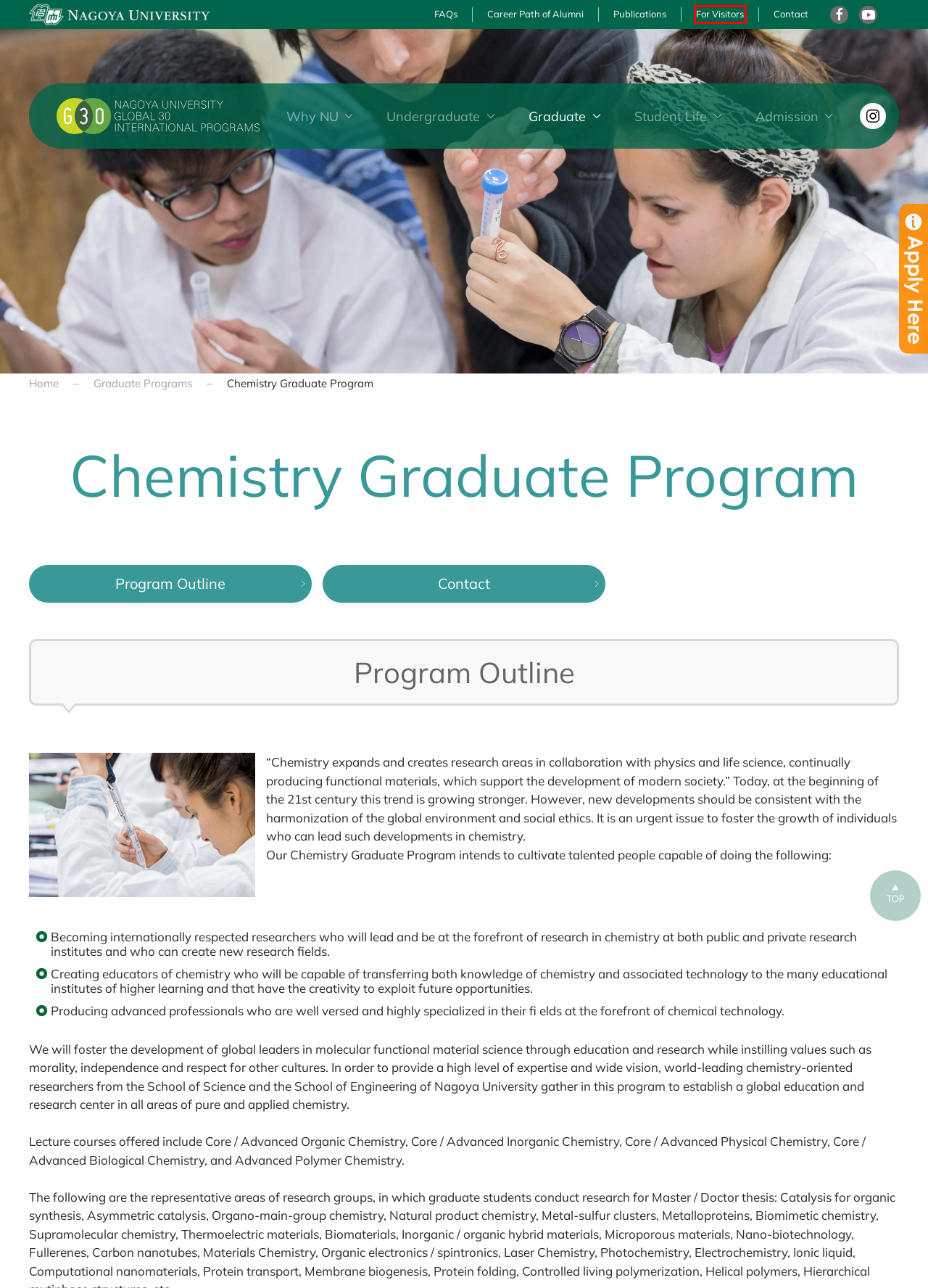You have a screenshot of a webpage with a red bounding box around a UI element. Determine which webpage description best matches the new webpage that results from clicking the element in the bounding box. Here are the candidates:
A. Admission – Nagoya University Global 30 International Programs
B. FAQs – Nagoya University Global 30 International Programs
C. For Visitors – Nagoya University Global 30 International Programs
D. Student Life – Nagoya University Global 30 International Programs
E. Contact us – Nagoya University Global 30 International Programs
F. Publications – Nagoya University Global 30 International Programs
G. About – Nagoya University Global 30 International Programs
H. Undergraduate – Nagoya University Global 30 International Programs

C